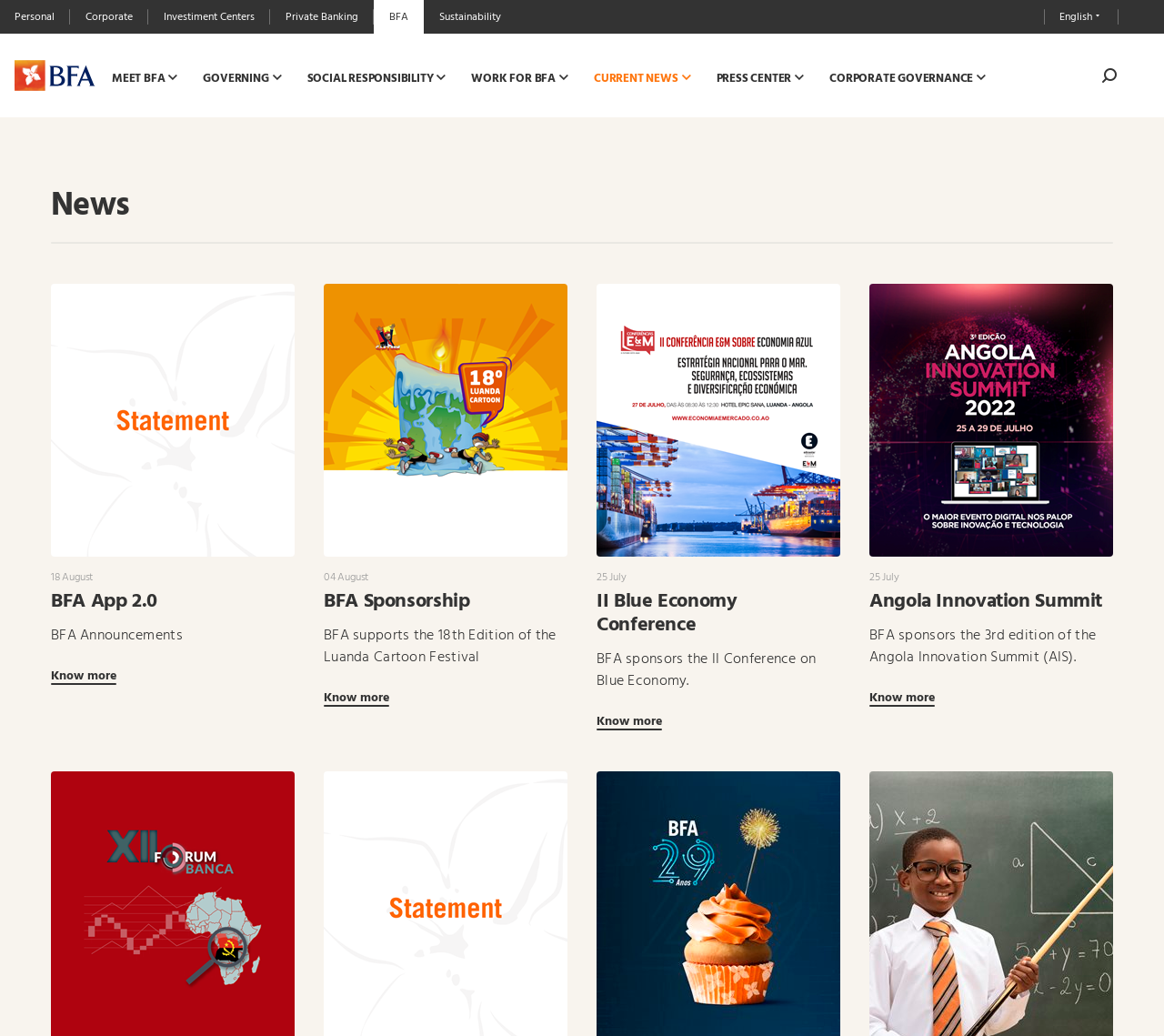Pinpoint the bounding box coordinates of the clickable element needed to complete the instruction: "Check the II Blue Economy Conference". The coordinates should be provided as four float numbers between 0 and 1: [left, top, right, bottom].

[0.512, 0.274, 0.722, 0.707]